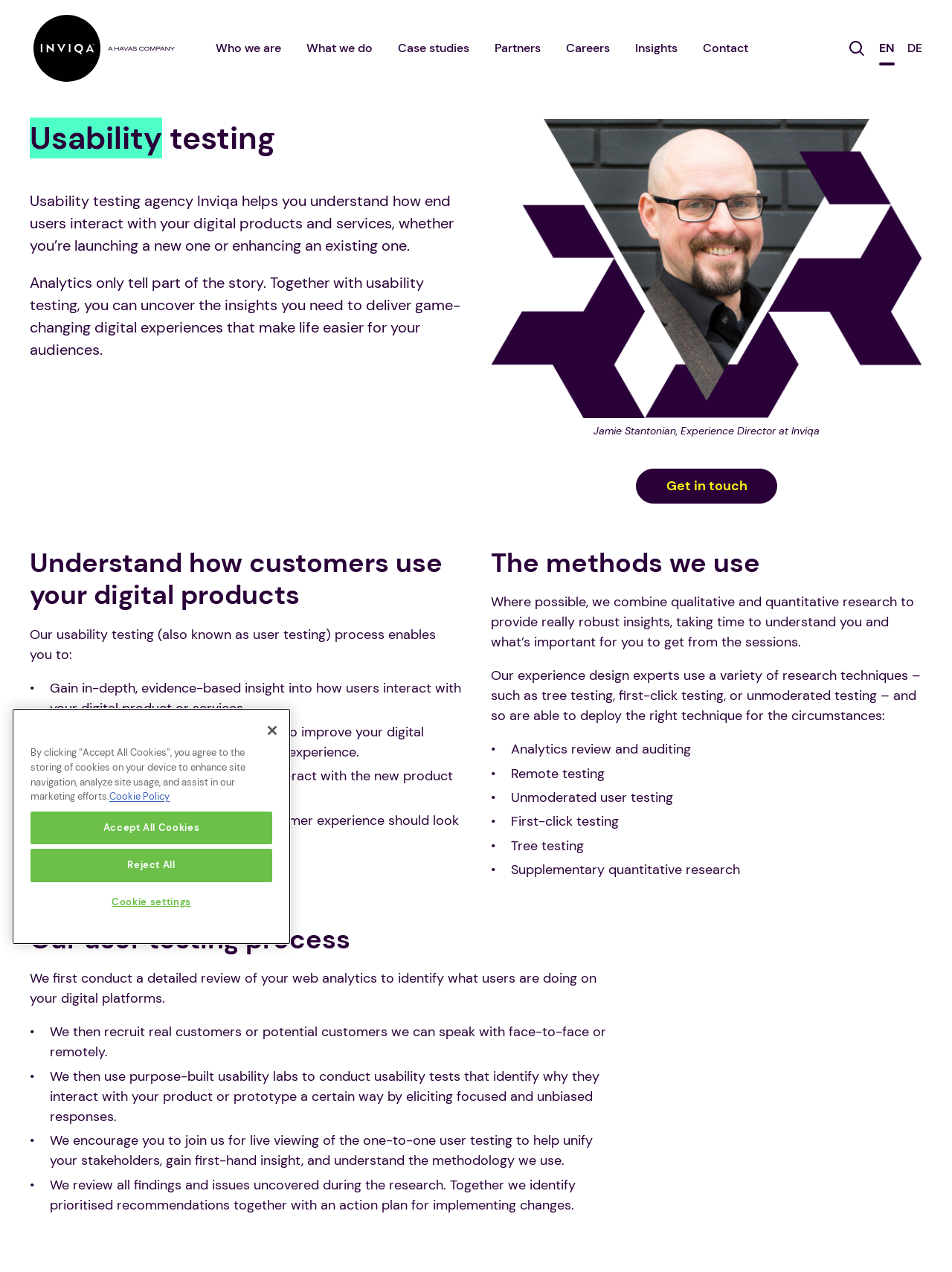Please specify the bounding box coordinates of the clickable section necessary to execute the following command: "Learn more about the usability testing process".

[0.031, 0.726, 0.649, 0.751]